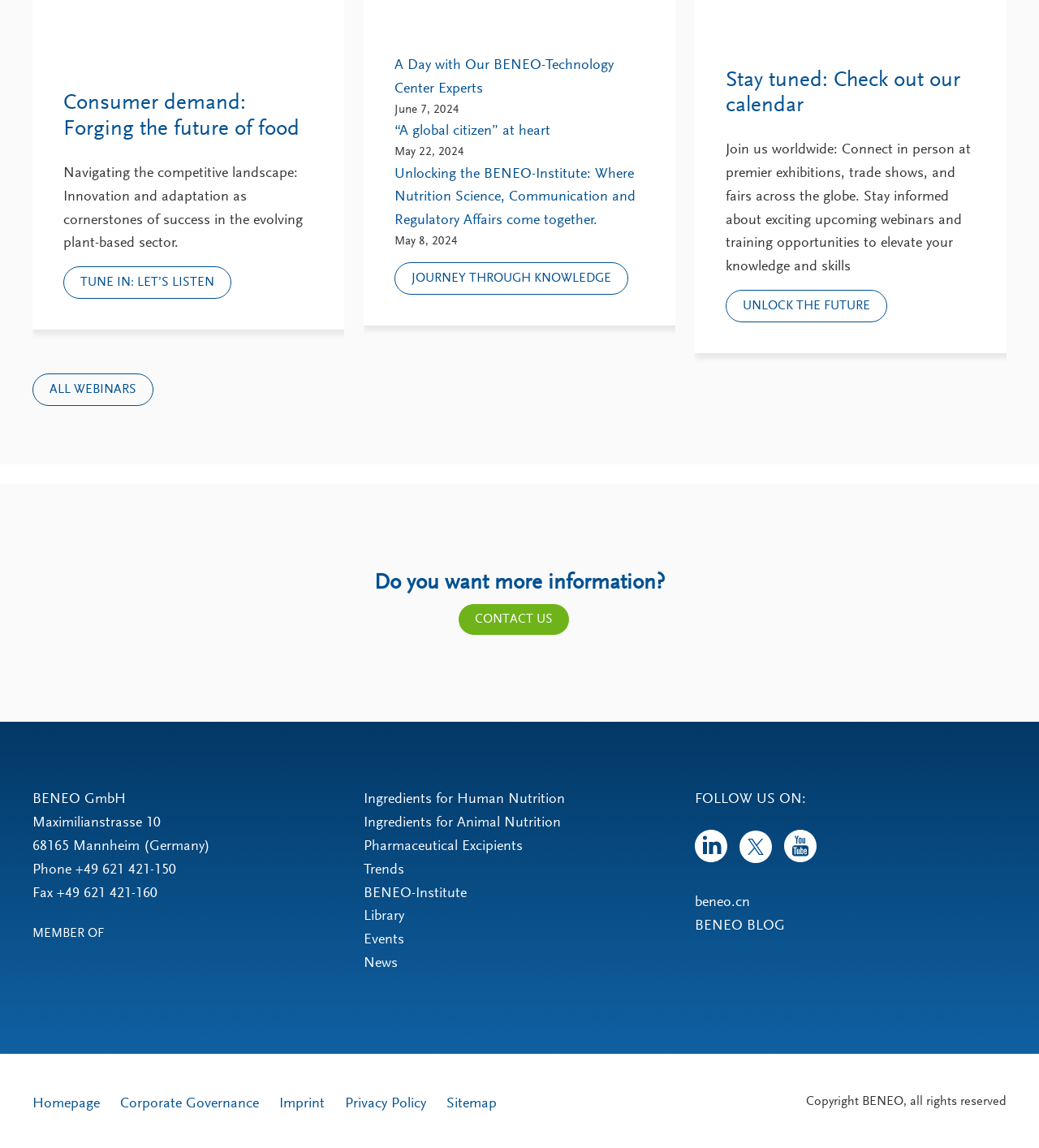Using the given description, provide the bounding box coordinates formatted as (top-left x, top-left y, bottom-right x, bottom-right y), with all values being floating point numbers between 0 and 1. Description: Ingredients for Animal Nutrition

[0.35, 0.709, 0.54, 0.723]